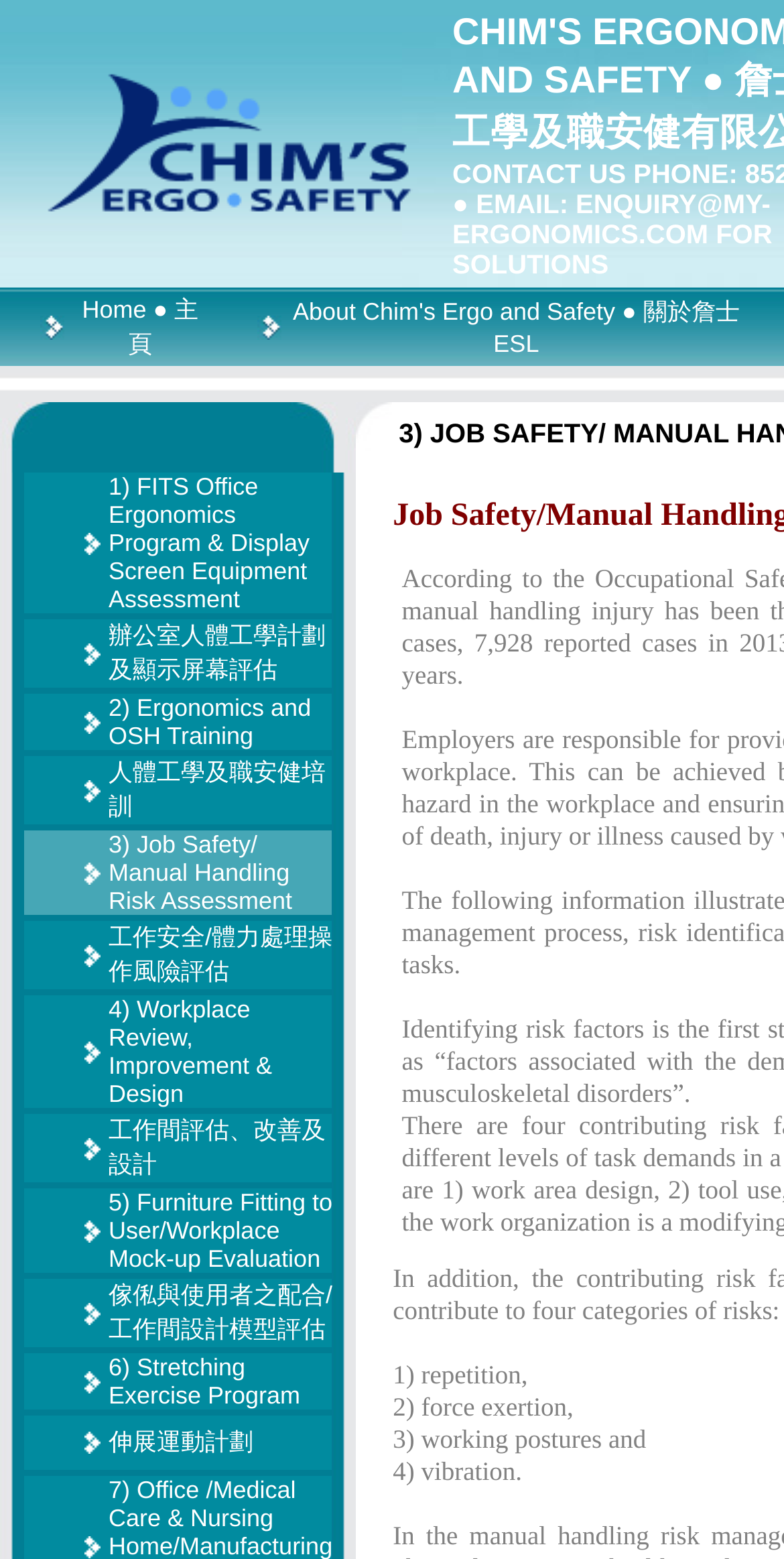Can you find the bounding box coordinates for the element that needs to be clicked to execute this instruction: "Click the Home link"? The coordinates should be given as four float numbers between 0 and 1, i.e., [left, top, right, bottom].

[0.105, 0.189, 0.253, 0.229]